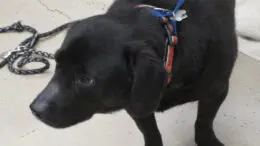Give a detailed account of the visual content in the image.

The image features a medium-sized male black Labrador Retriever named Oakley, who is currently wearing a leash. Oakley appears slightly apprehensive or shy, captured in a moment that highlights his expressive gaze. His collar suggests he is being taken care of, possibly in a shelter or similar environment. The context surrounding Oakley is warm and community-focused, as he has been selected as the "Dog of the Day" by the Cobb County Courier, expressing a need for a patient and loving home. This image is part of a campaign to promote the adoption of animals from the Cobb Animal Shelter, showcasing Oakley's gentle nature and inviting potential adopters to consider him as a new family member.